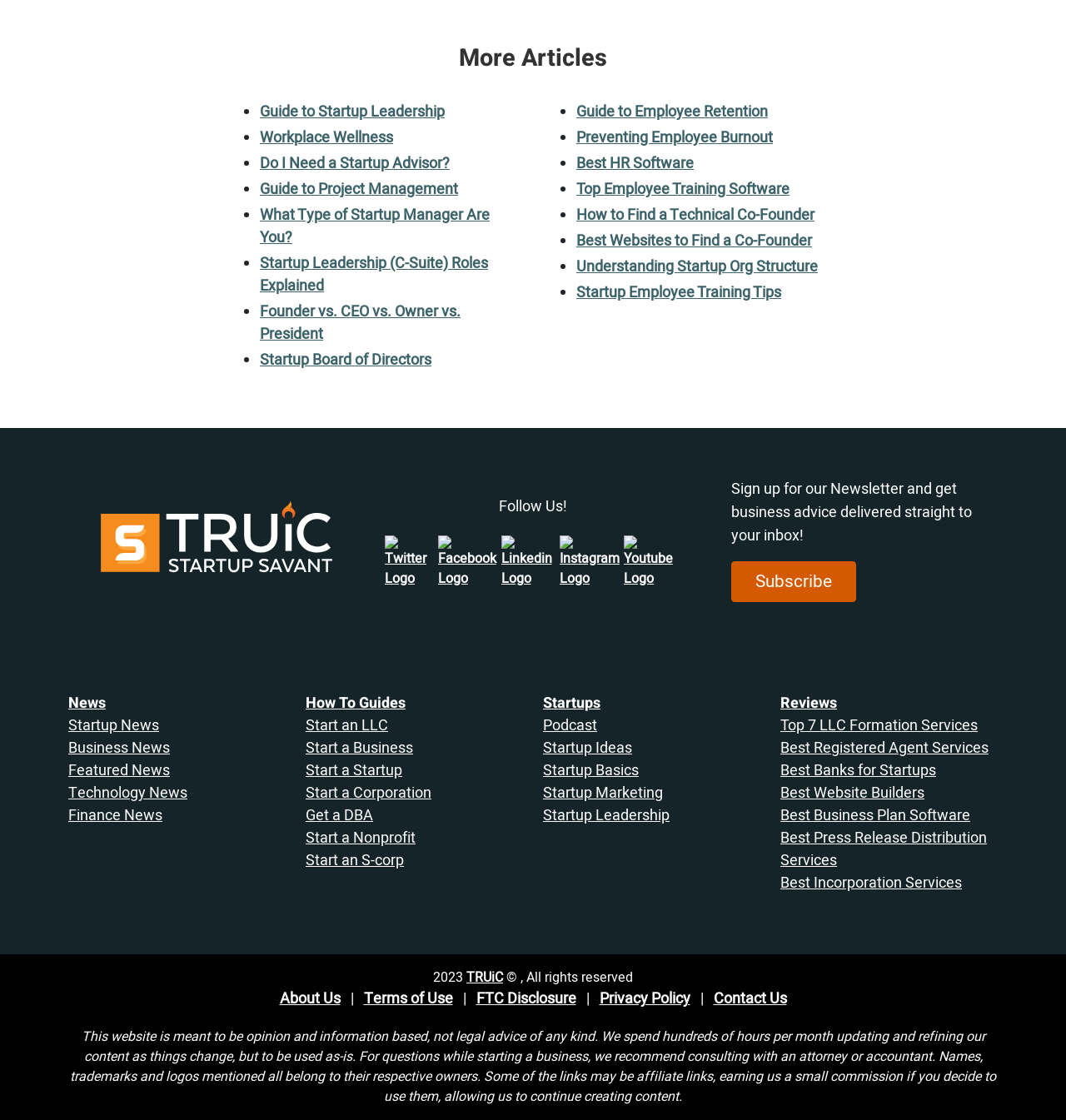What is the year mentioned at the bottom of the webpage?
Answer the question based on the image using a single word or a brief phrase.

2023